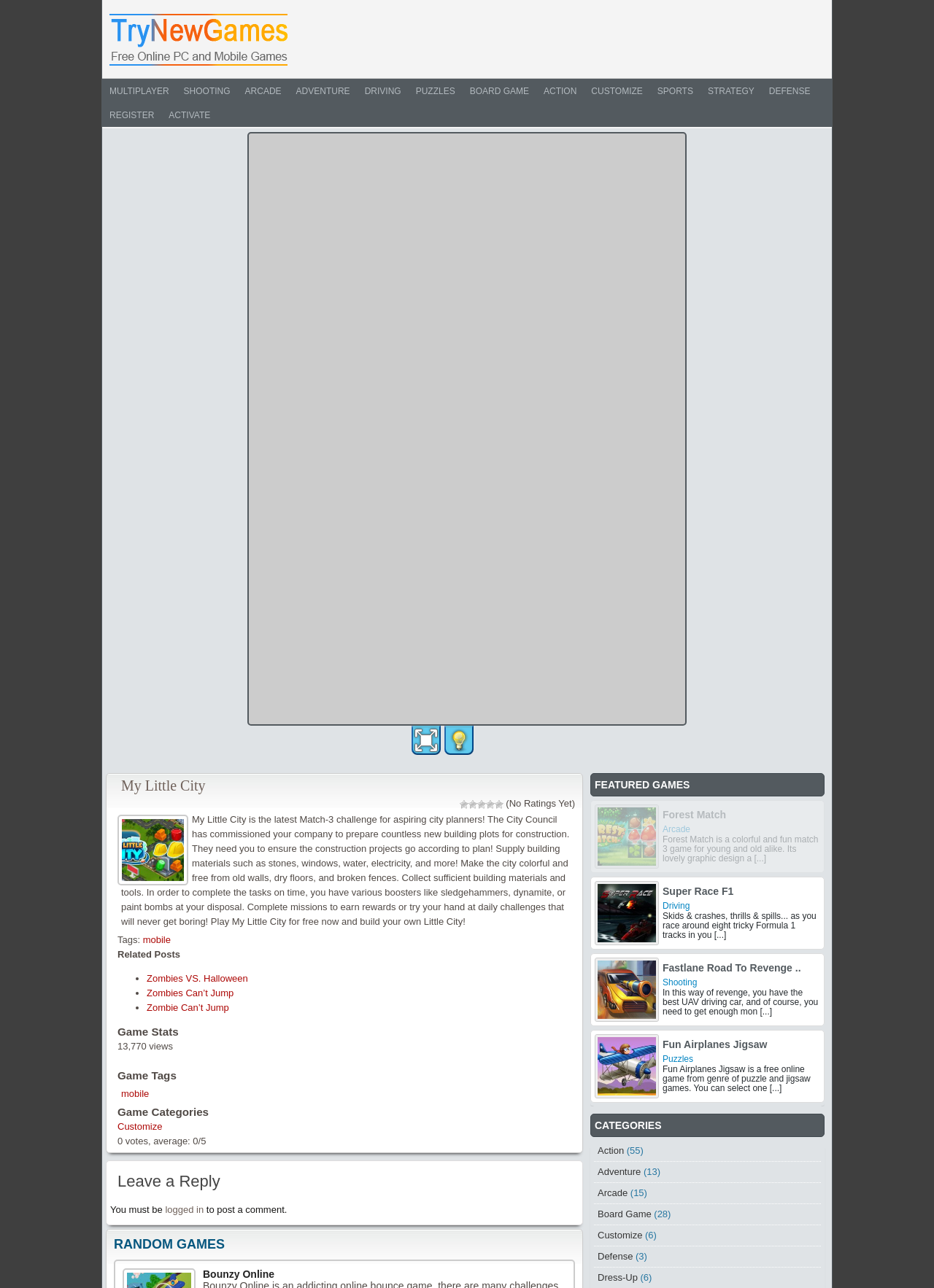Answer the following in one word or a short phrase: 
What is the position of the link 'Fullscreen' on the webpage?

Below the game iframe